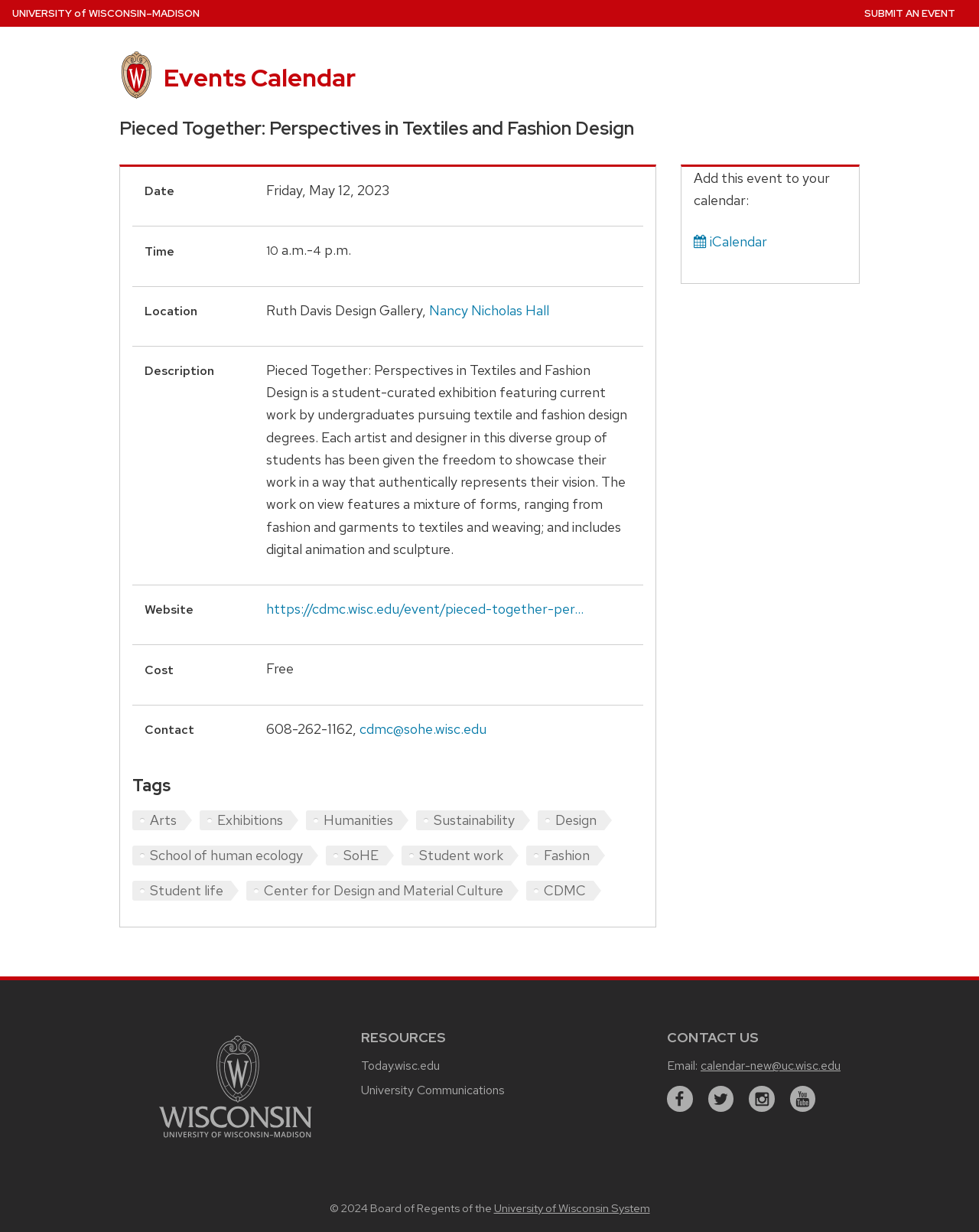What is the date of the event?
Please provide a detailed and thorough answer to the question.

I found the date of the event by looking at the 'Event Details' section, where it says 'Date: Friday, May 12, 2023'.